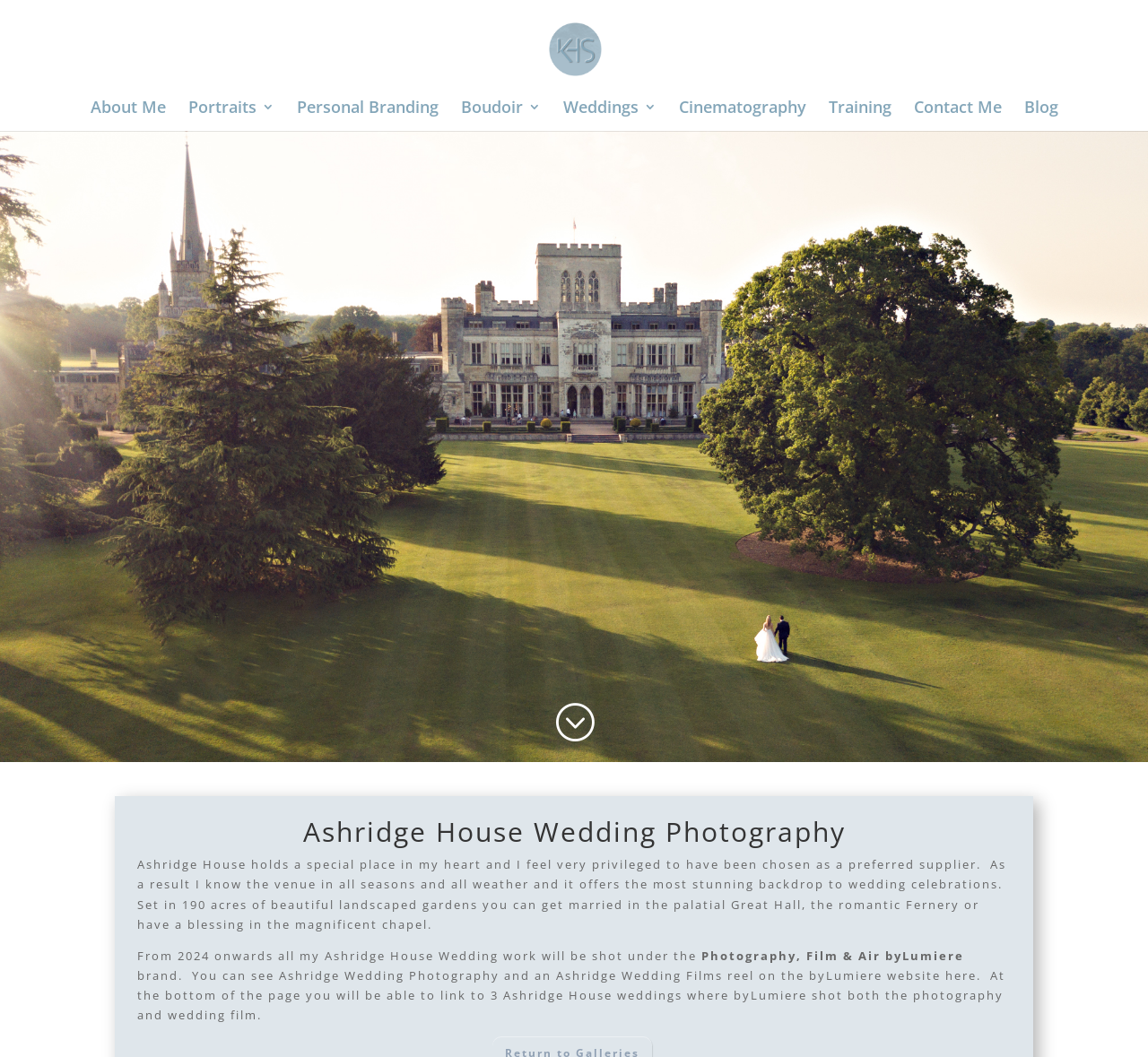What type of photography is featured on this webpage?
Using the visual information, answer the question in a single word or phrase.

Wedding Photography